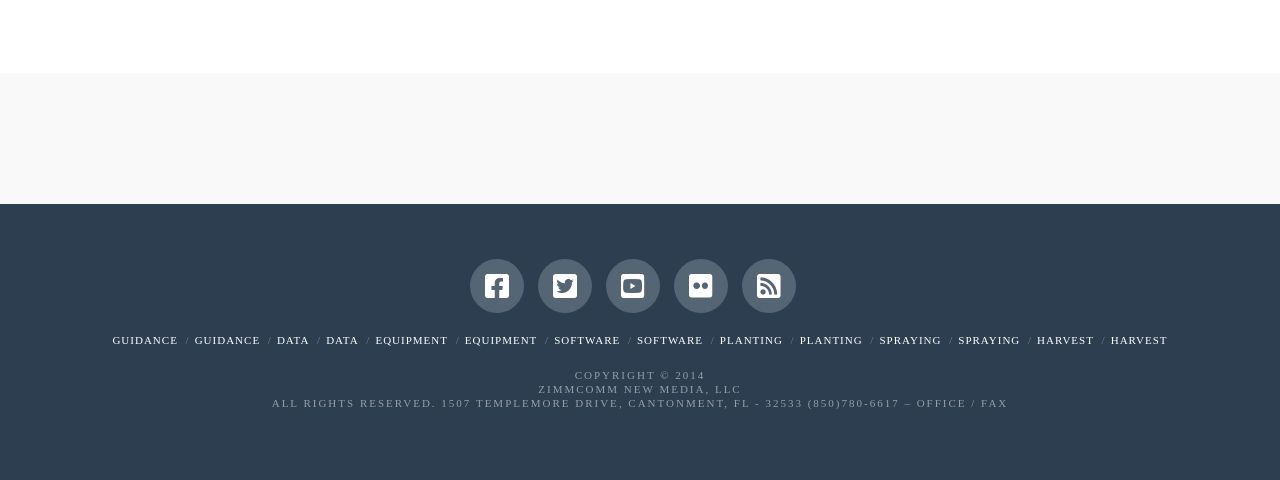Please specify the coordinates of the bounding box for the element that should be clicked to carry out this instruction: "Check COPYRIGHT information". The coordinates must be four float numbers between 0 and 1, formatted as [left, top, right, bottom].

[0.449, 0.768, 0.551, 0.793]